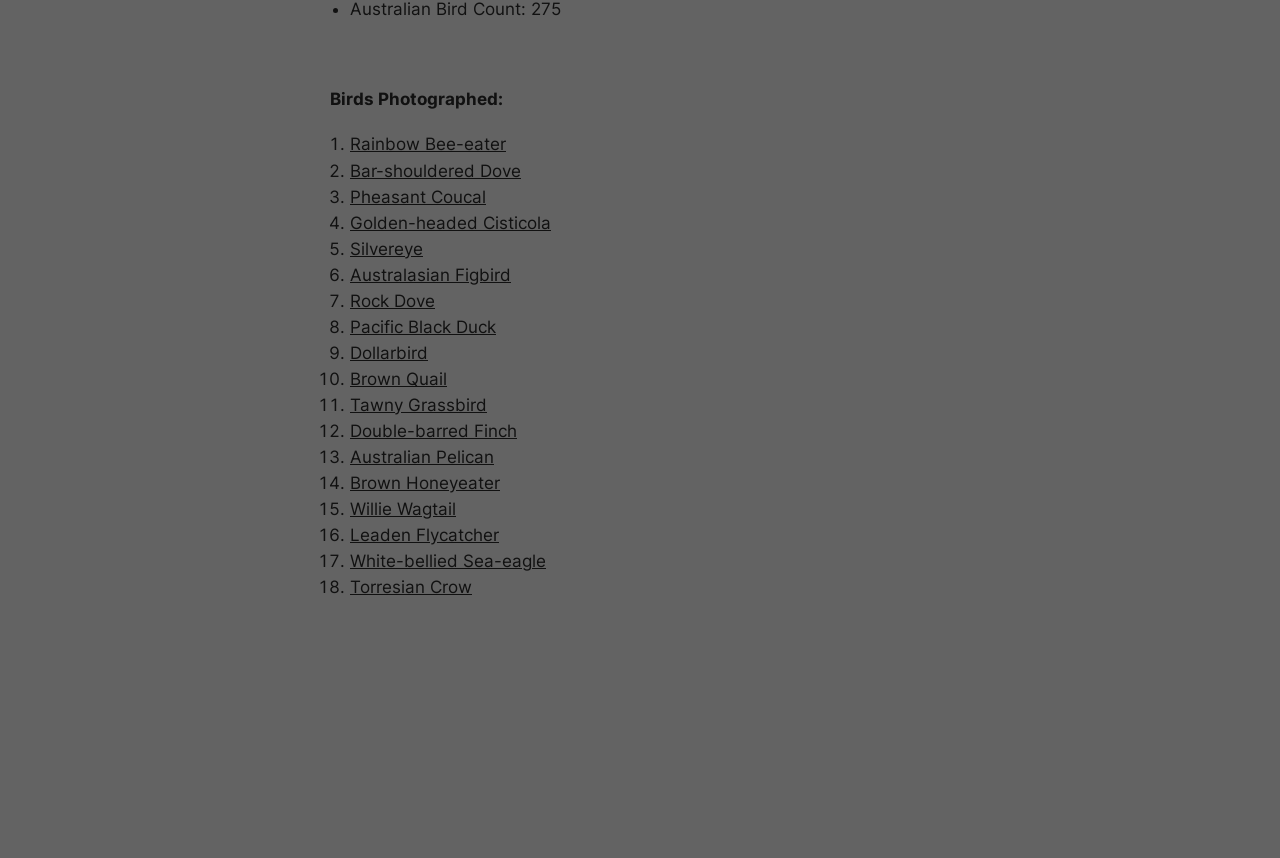Provide a one-word or short-phrase answer to the question:
What is the first bird species listed?

Rainbow Bee-eater